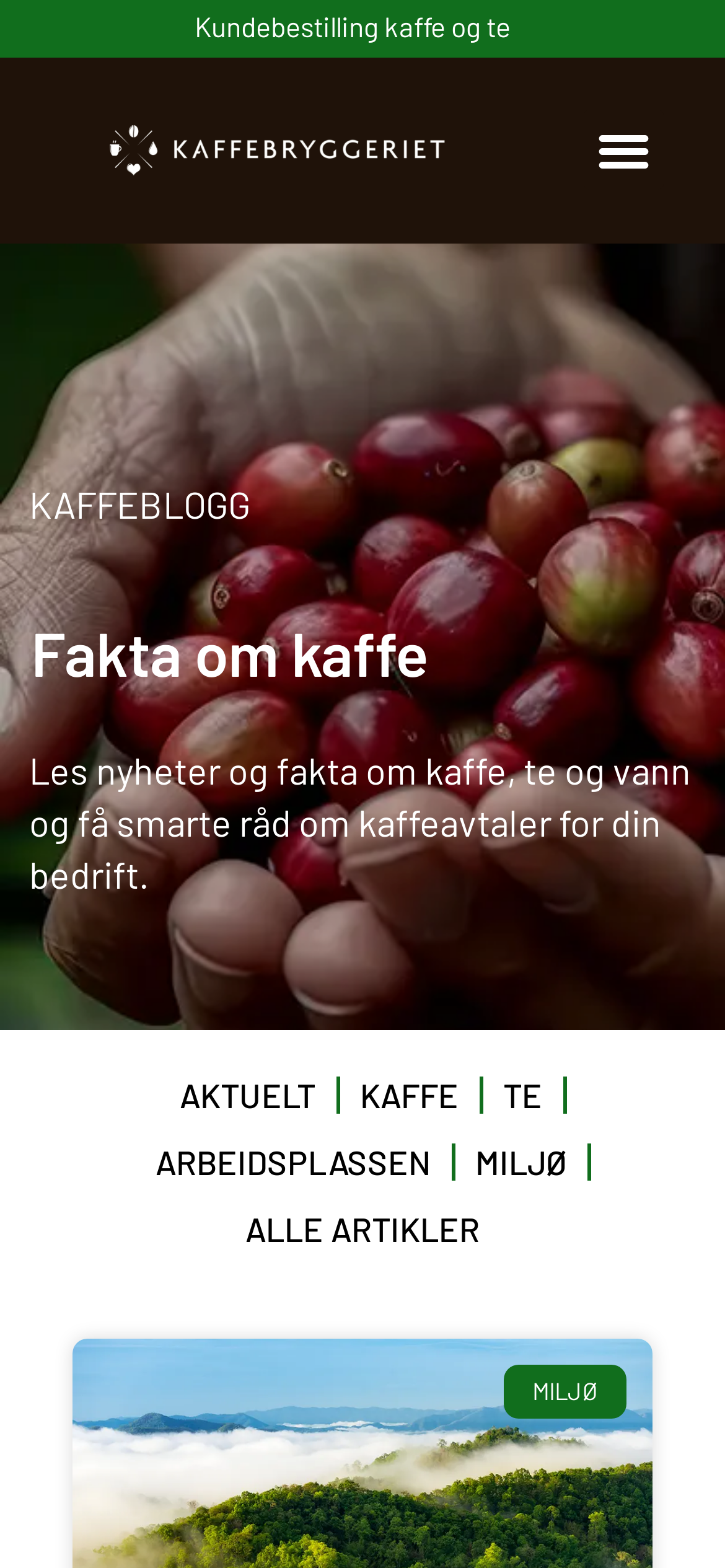What is the category of the article 'Kundebestilling kaffe og te'?
Look at the image and respond with a one-word or short phrase answer.

Customer ordering